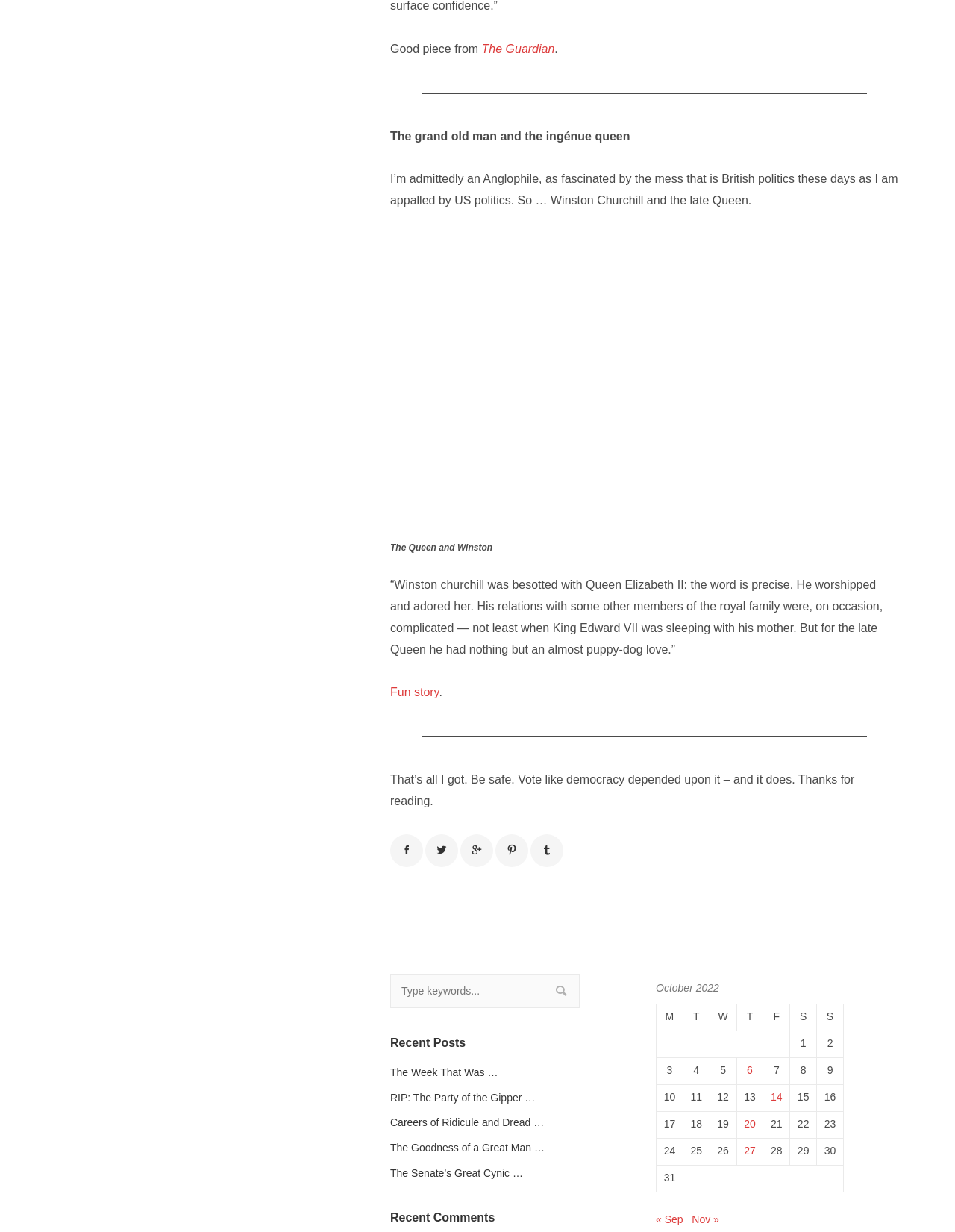Please identify the bounding box coordinates of the element's region that I should click in order to complete the following instruction: "View recent posts". The bounding box coordinates consist of four float numbers between 0 and 1, i.e., [left, top, right, bottom].

[0.409, 0.839, 0.663, 0.854]